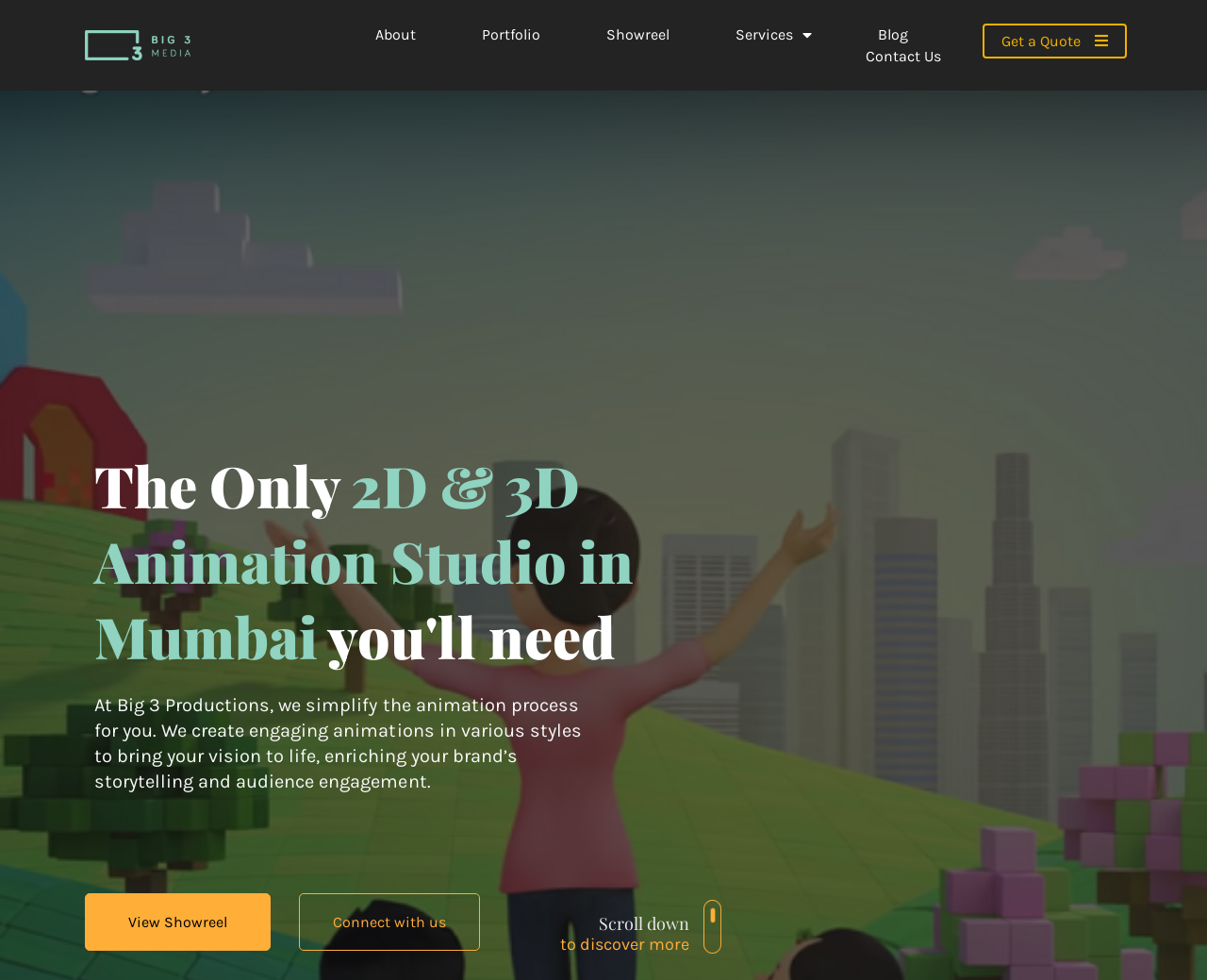Please predict the bounding box coordinates (top-left x, top-left y, bottom-right x, bottom-right y) for the UI element in the screenshot that fits the description: View Showreel

[0.07, 0.911, 0.224, 0.97]